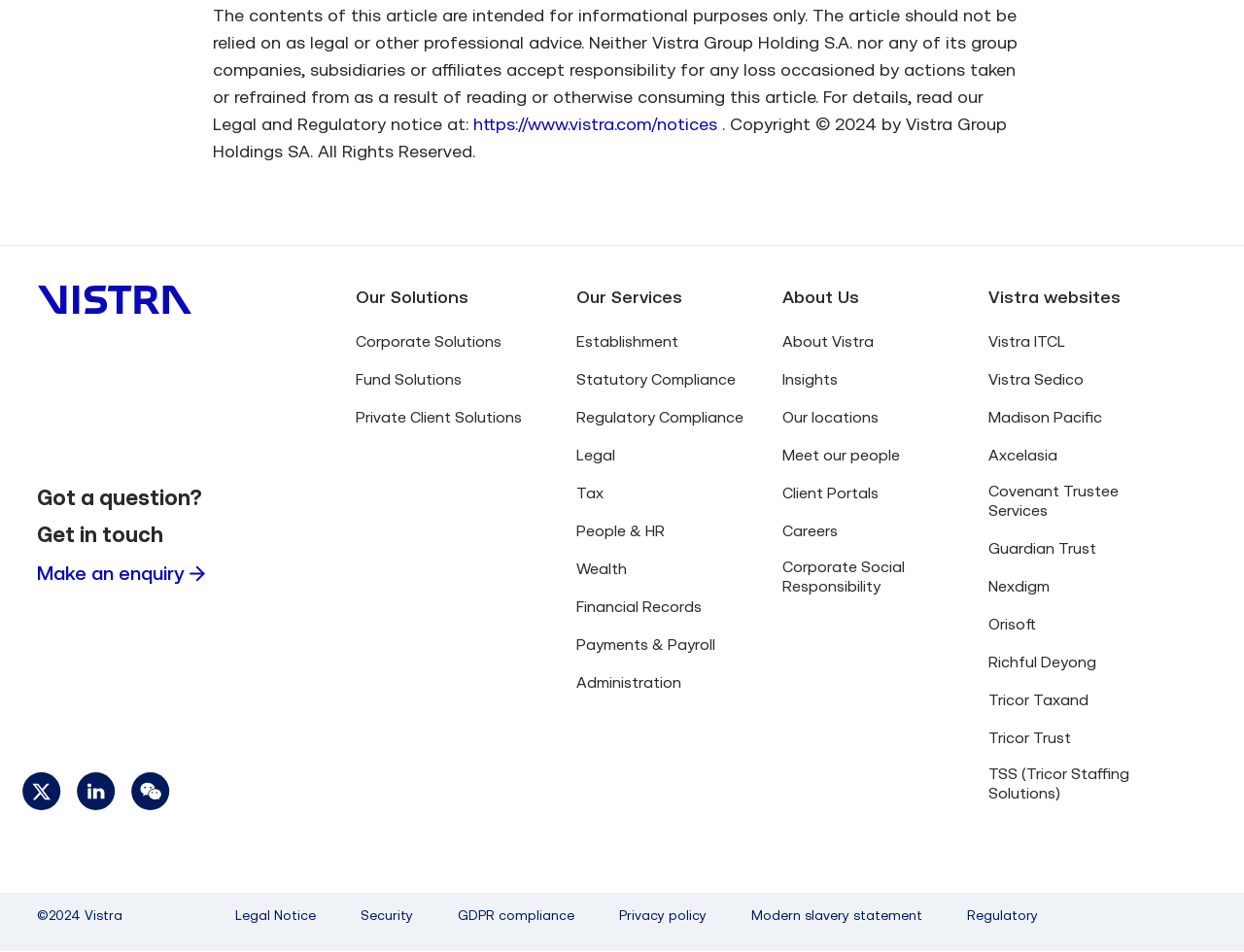Provide a one-word or short-phrase answer to the question:
How many solution categories are available?

3